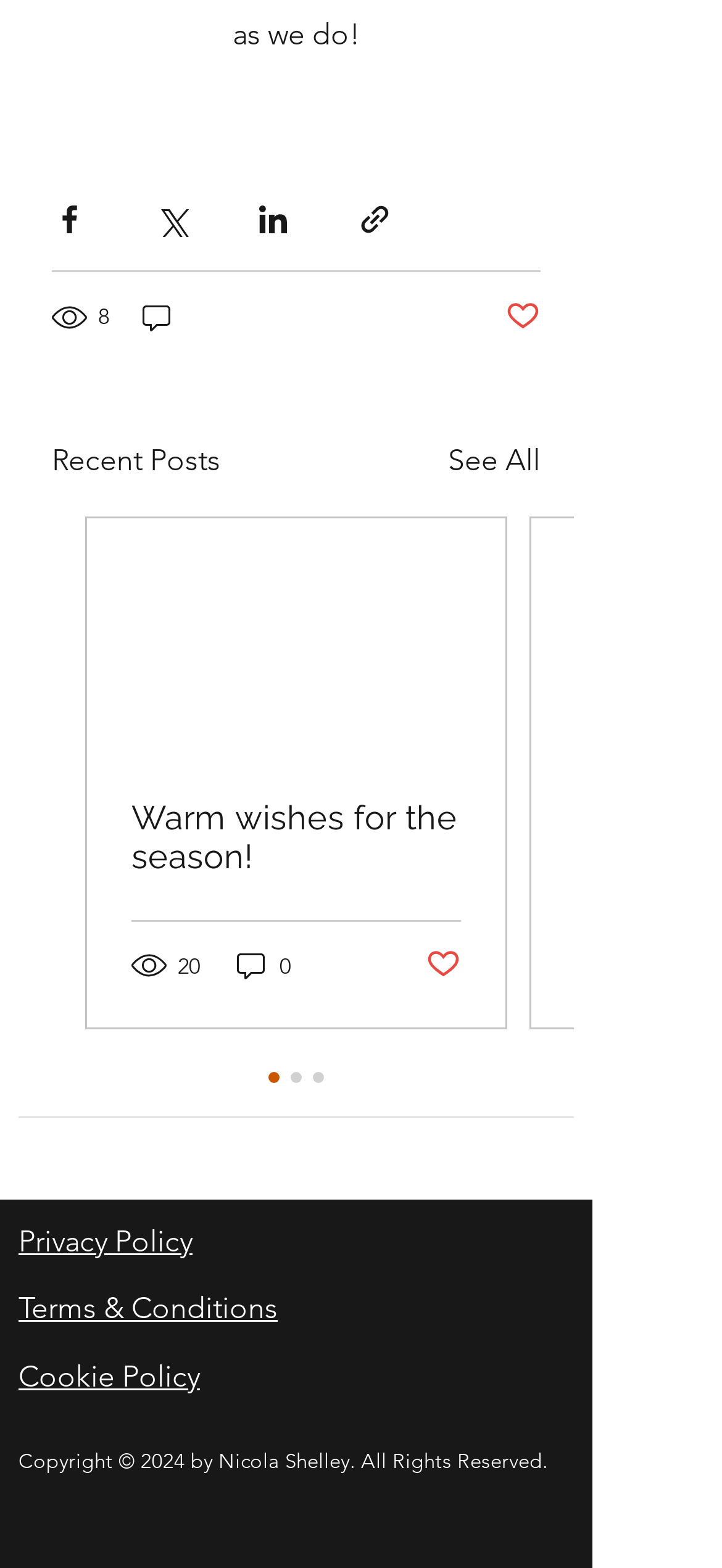Determine the bounding box coordinates of the clickable element to achieve the following action: 'See all posts'. Provide the coordinates as four float values between 0 and 1, formatted as [left, top, right, bottom].

[0.621, 0.279, 0.749, 0.308]